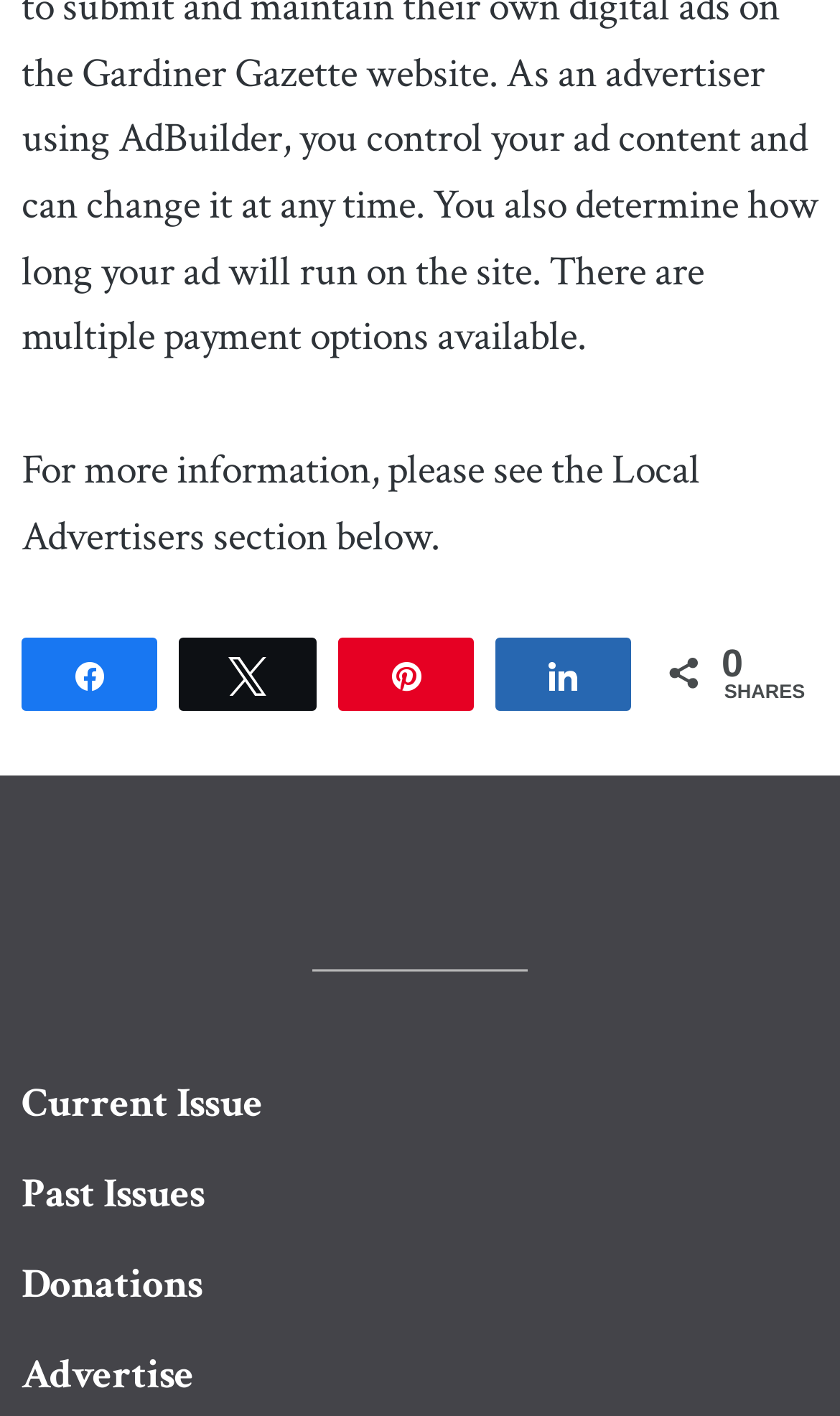Carefully examine the image and provide an in-depth answer to the question: What is the text above the social media sharing links?

I looked at the text above the social media sharing links and found that it says 'For more information, please see the Local Advertisers section below'.